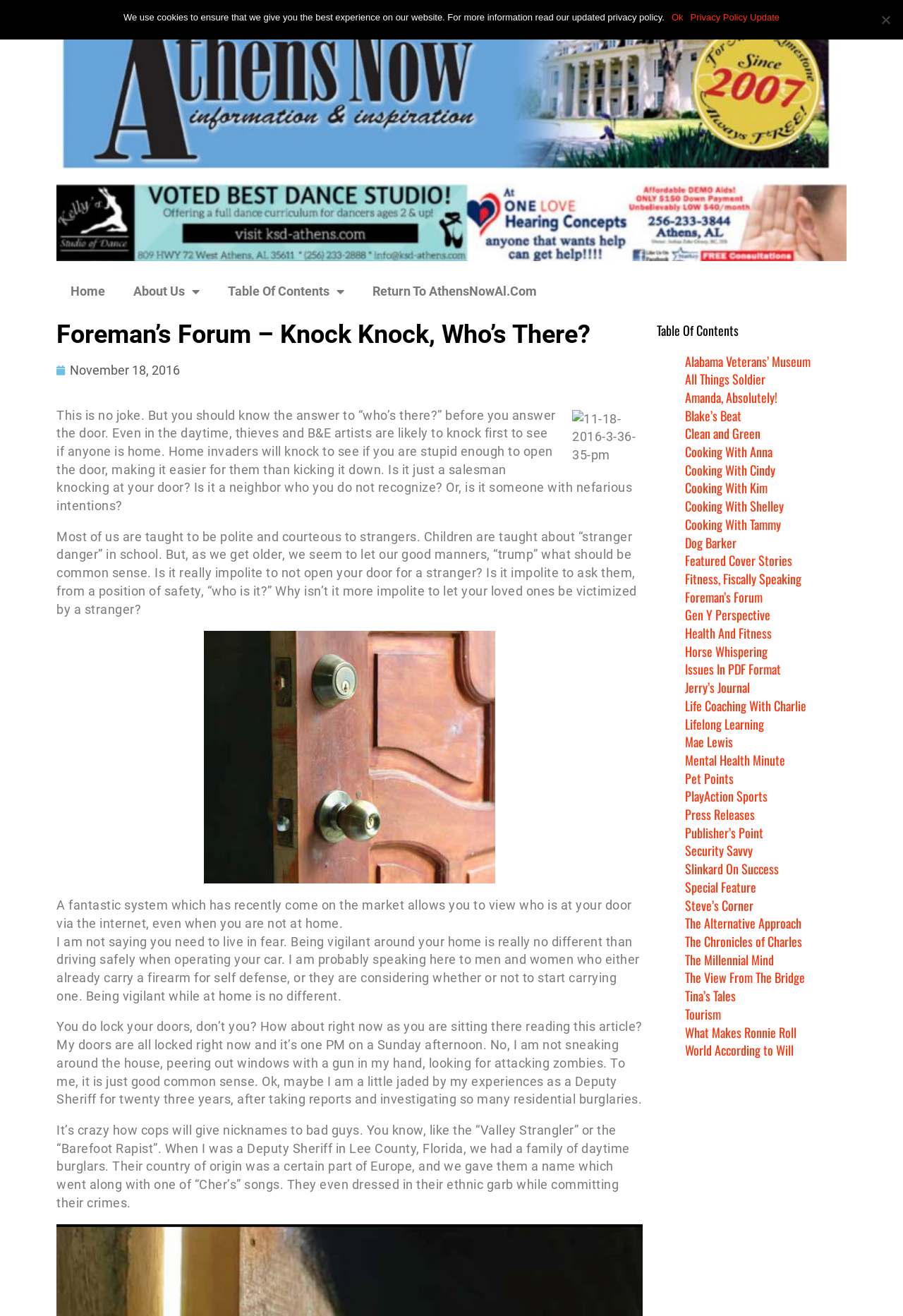Find the bounding box coordinates for the area that must be clicked to perform this action: "Click the 'Home' link".

[0.062, 0.209, 0.132, 0.234]